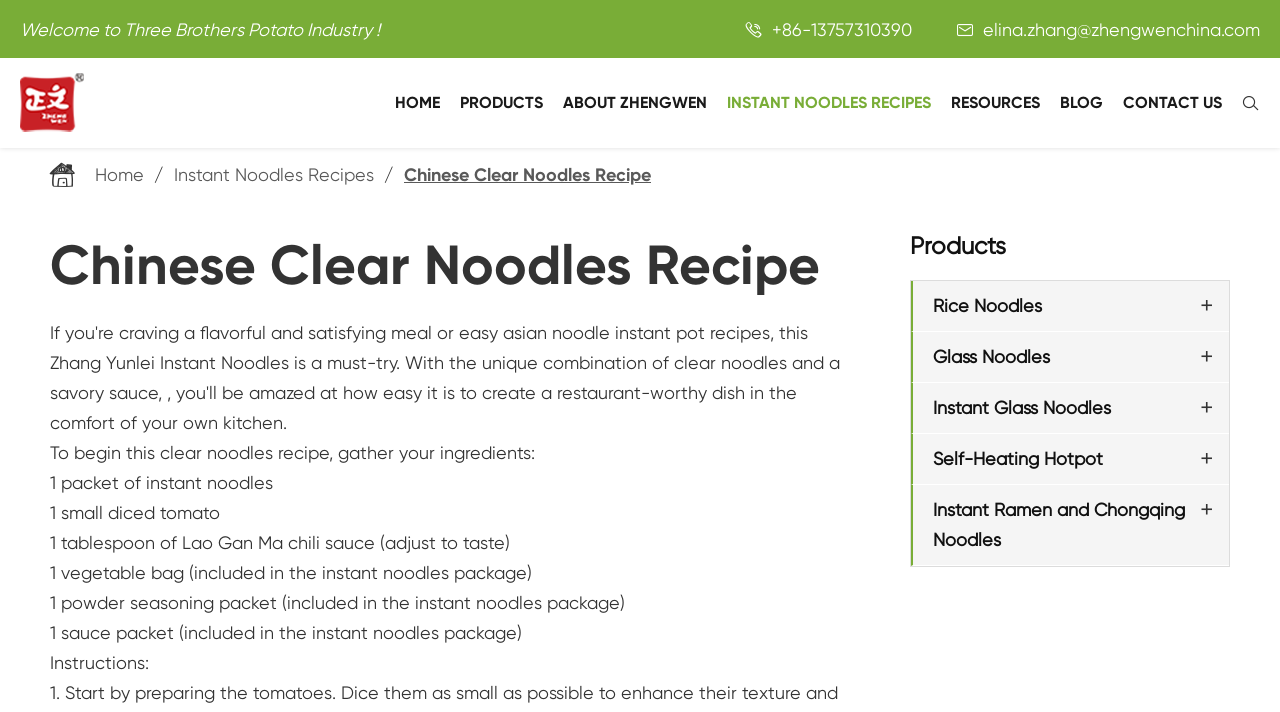Summarize the webpage comprehensively, mentioning all visible components.

This webpage is about Chinese Clear Noodles Recipe, specifically featuring Zhang Yunlei Instant Noodles. At the top, there is a welcome message and contact information, including a phone number and email address. Below that, there is a logo of Anhui Three Brothers Potato Industry Co., Ltd., which is also a link to the company's homepage.

The main navigation menu is located in the middle of the top section, with links to HOME, PRODUCTS, ABOUT ZHENGWEN, INSTANT NOODLES RECIPES, RESOURCES, BLOG, and CONTACT US. 

On the left side, there is a vertical menu with links to different types of noodles, including Rice Noodles, Glass Noodles, Instant Glass Noodles, Self-Heating Hotpot, and Instant Ramen and Chongqing Noodles.

The main content of the page is a recipe for Chinese Clear Noodles, which includes a list of ingredients and instructions. The ingredients include a packet of instant noodles, a small diced tomato, Lao Gan Ma chili sauce, and several packets included in the instant noodles package. The instructions are listed in a step-by-step format.

There are also several images on the page, including a large image of River Snails Rice Noodles Series at the bottom. Additionally, there are social media links and a search icon at the top right corner of the page.